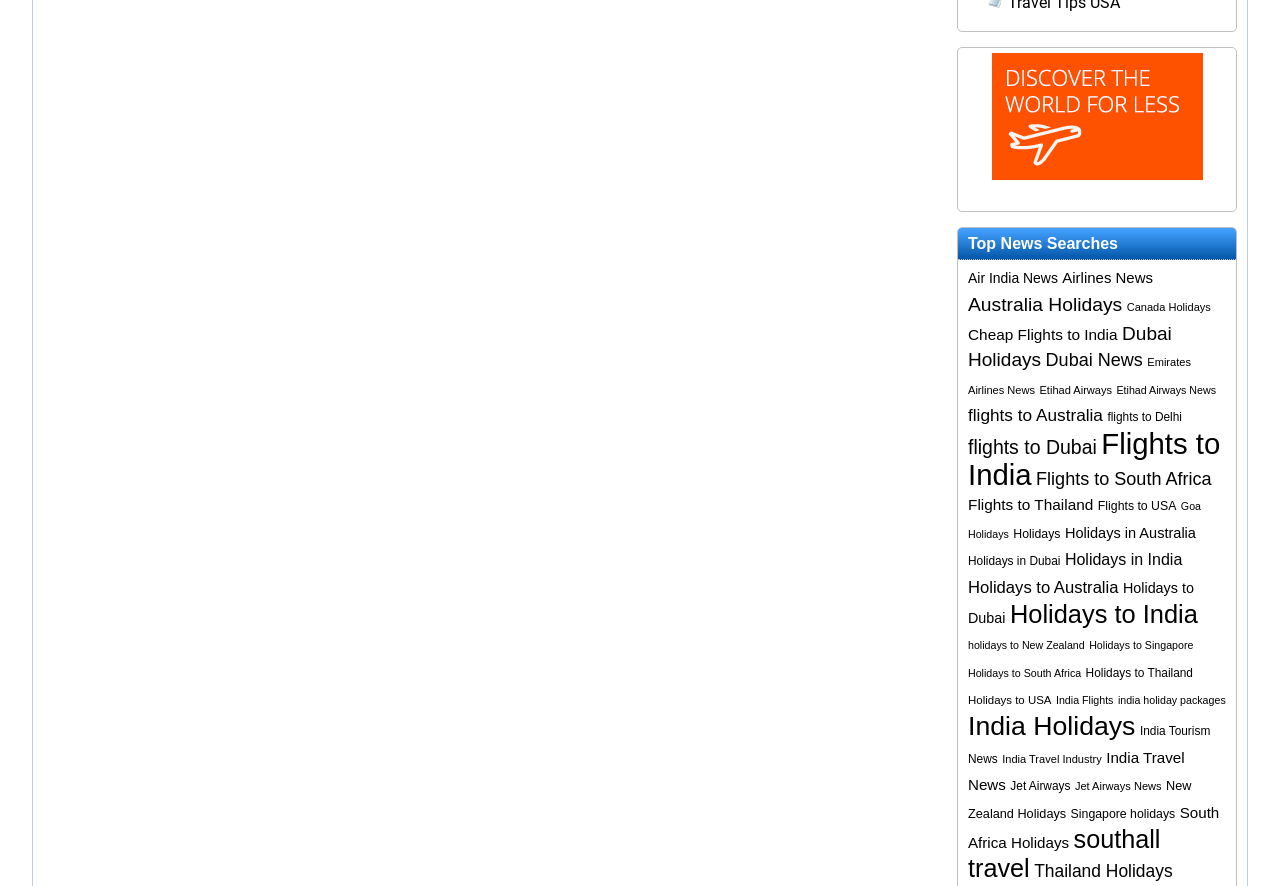Give a one-word or short phrase answer to this question: 
How many news-related links are there?

7